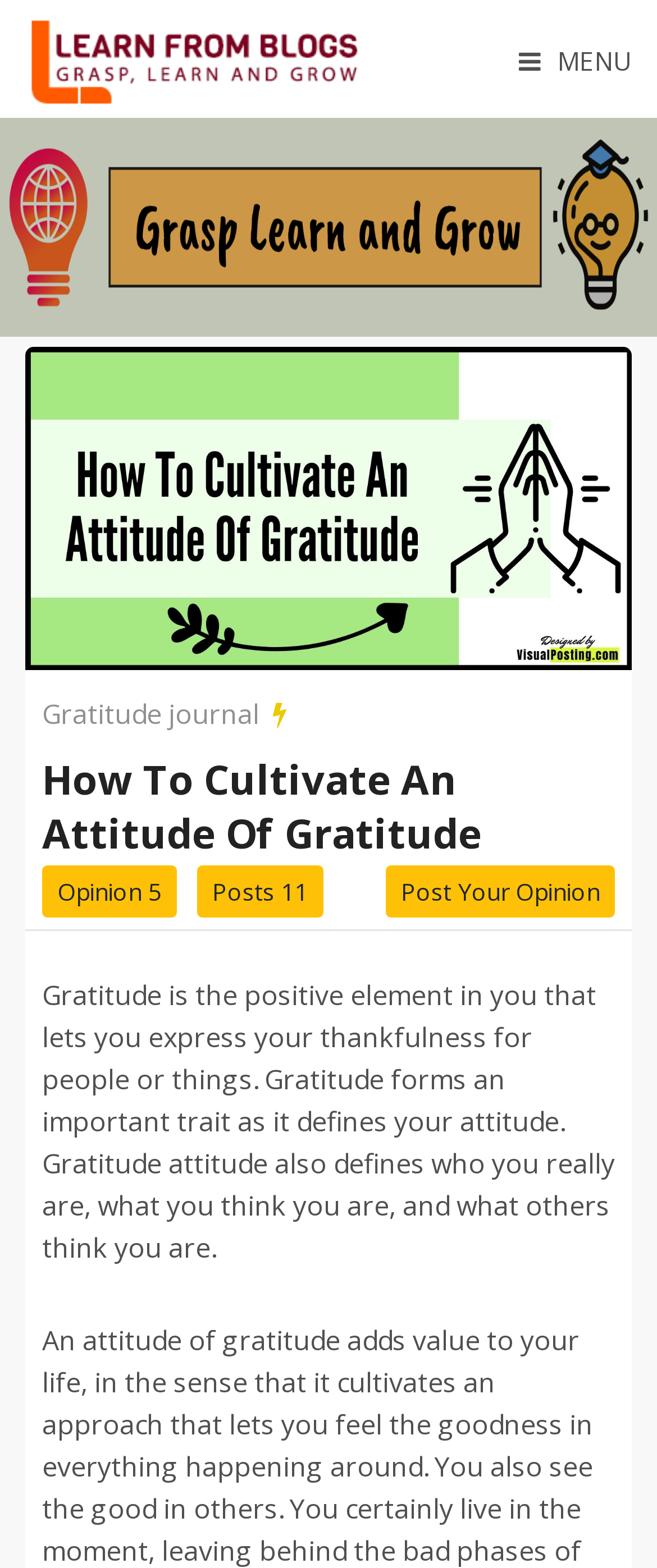Can you find the bounding box coordinates for the element that needs to be clicked to execute this instruction: "go to 'How To Cultivate An Attitude Of Gratitude' page"? The coordinates should be given as four float numbers between 0 and 1, i.e., [left, top, right, bottom].

[0.064, 0.478, 0.733, 0.548]